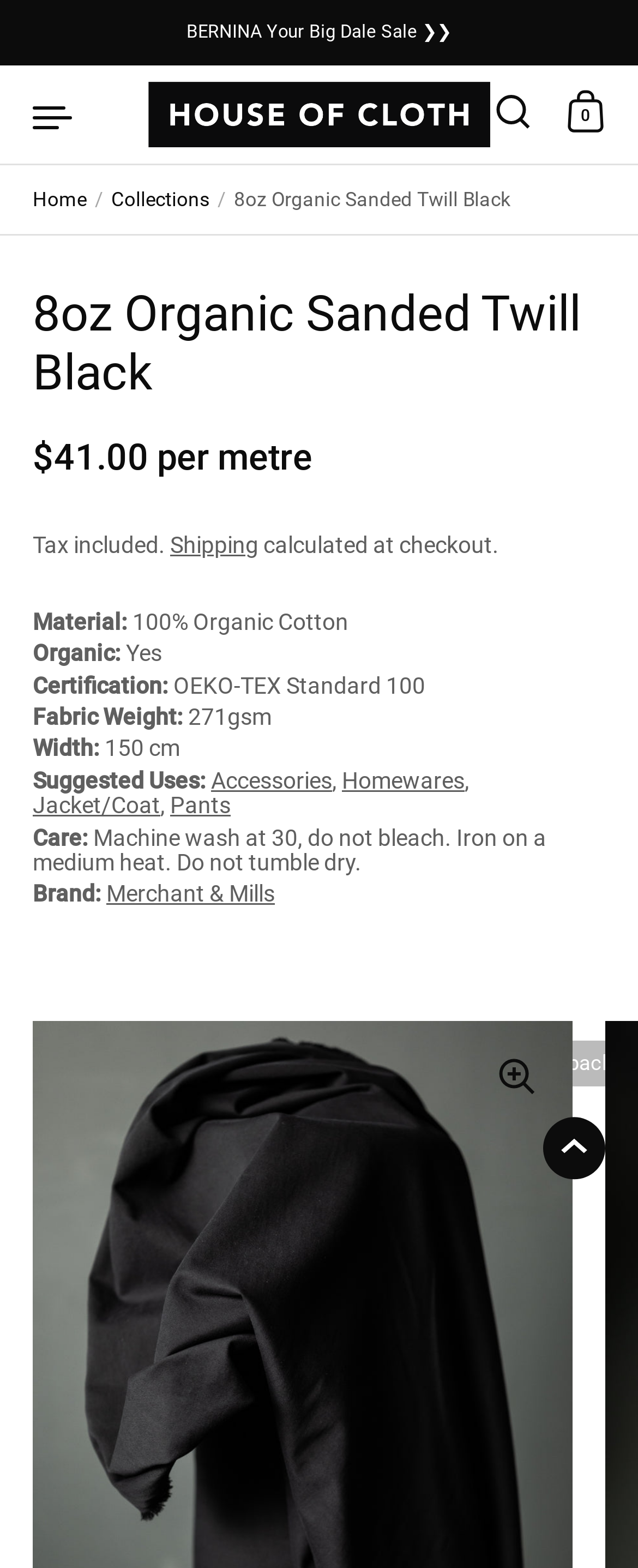What is the suggested use of the fabric? Based on the screenshot, please respond with a single word or phrase.

Pants, Jacket/Coat, etc.